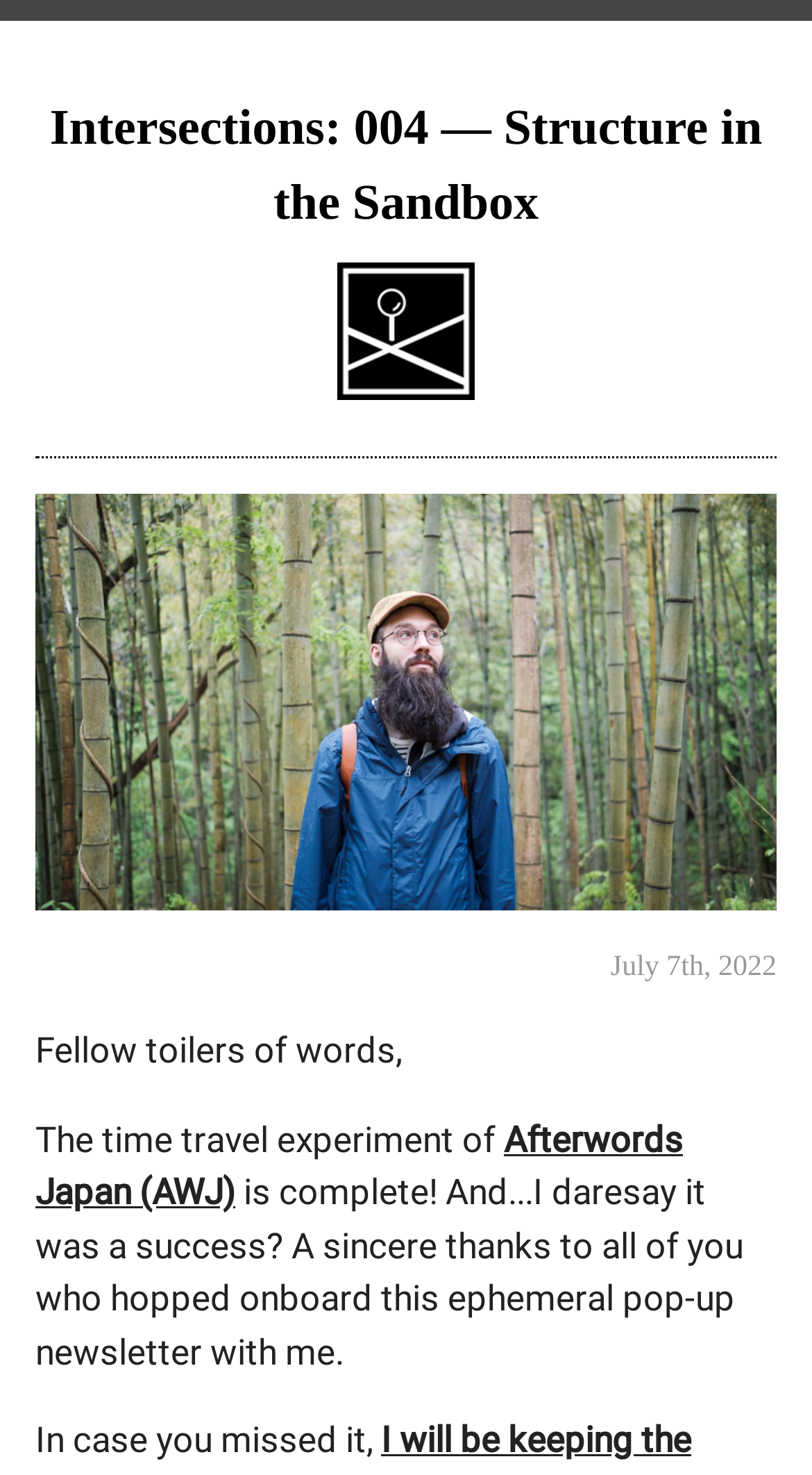How many images are on the webpage? Analyze the screenshot and reply with just one word or a short phrase.

2